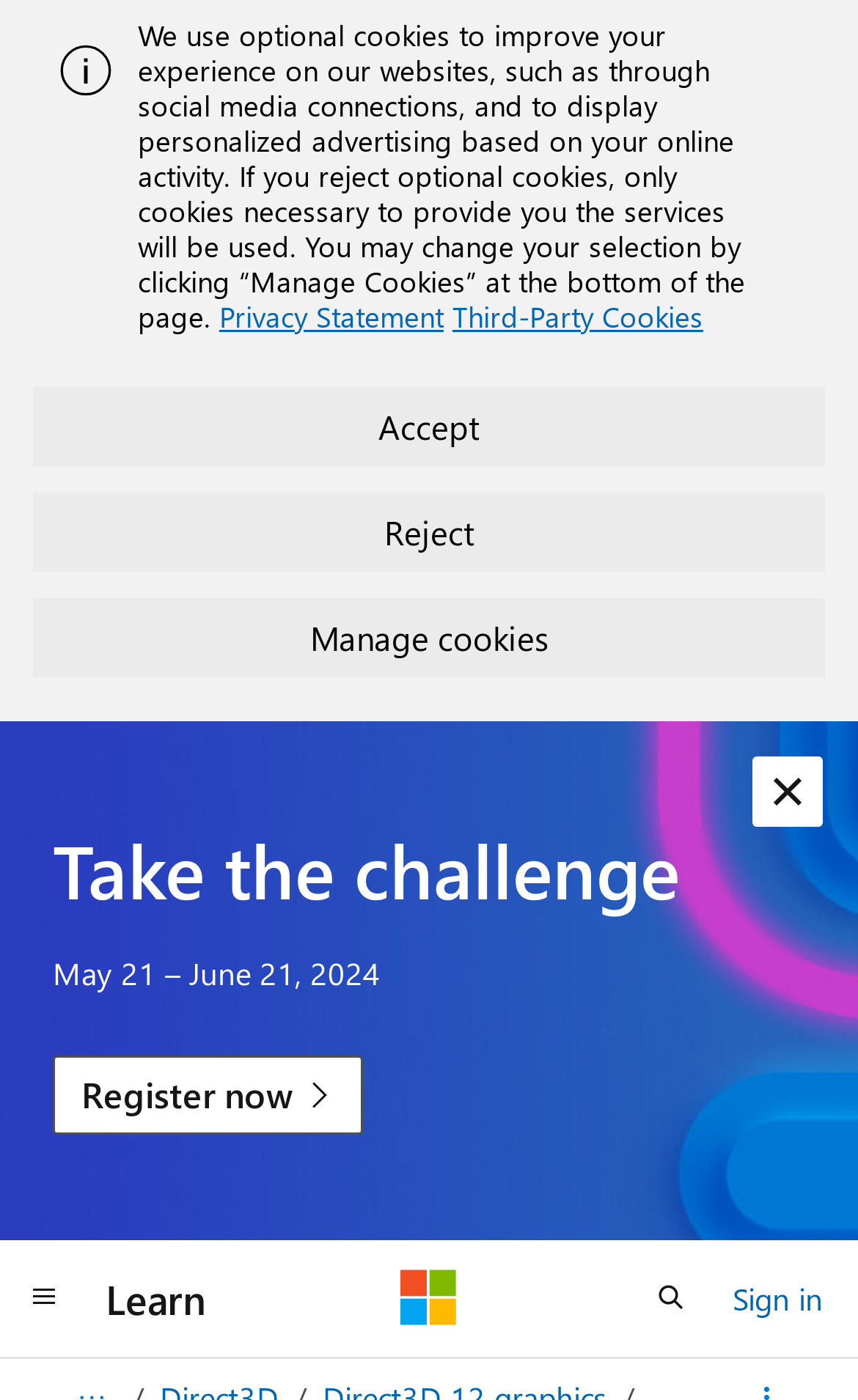Respond with a single word or phrase:
What is the purpose of the 'Manage cookies' button?

To manage cookies